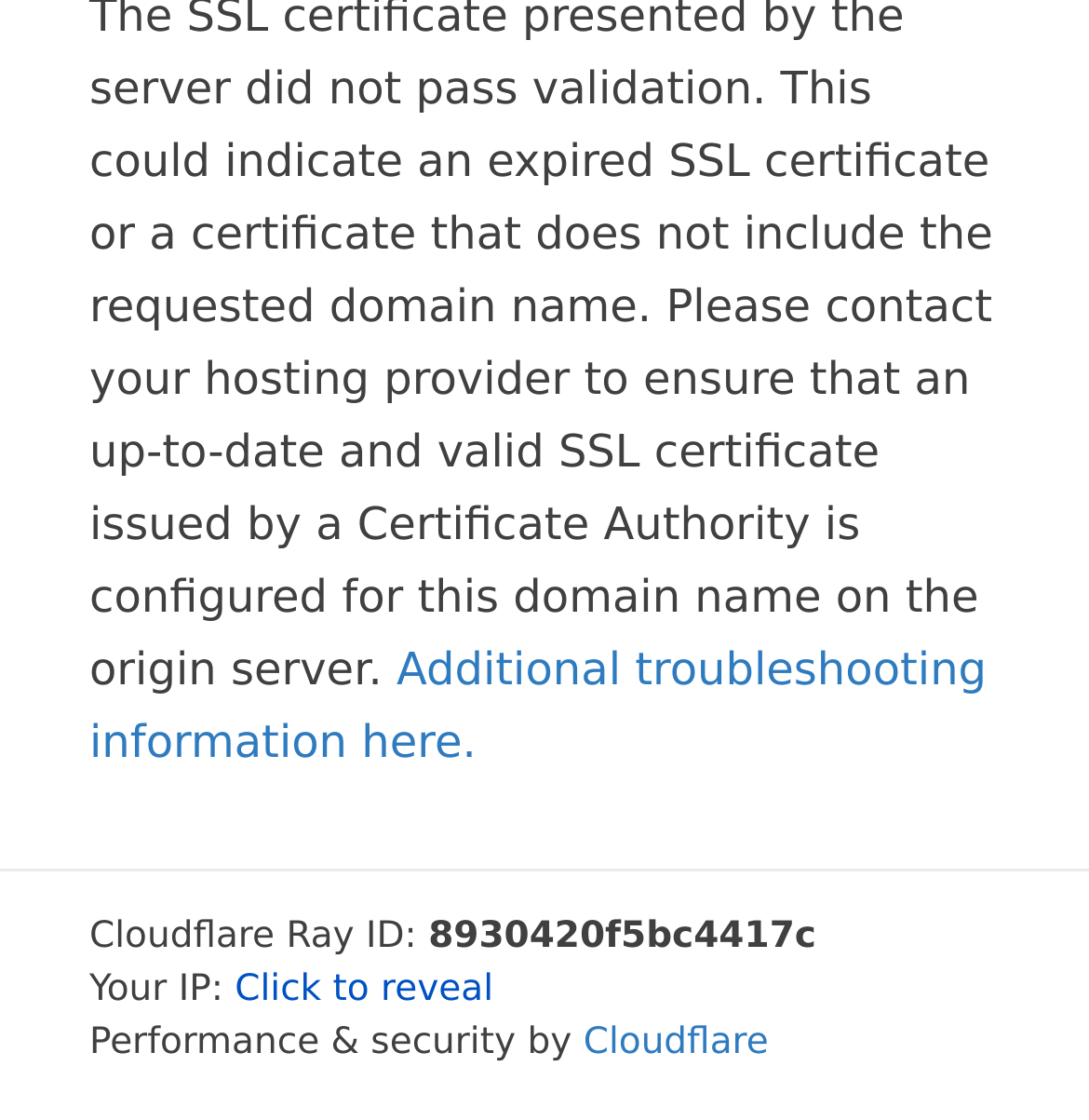Based on what you see in the screenshot, provide a thorough answer to this question: What is the relationship between the link and the text 'Additional troubleshooting information here.'?

The link is located next to the text 'Additional troubleshooting information here.', suggesting that the link provides additional troubleshooting information.